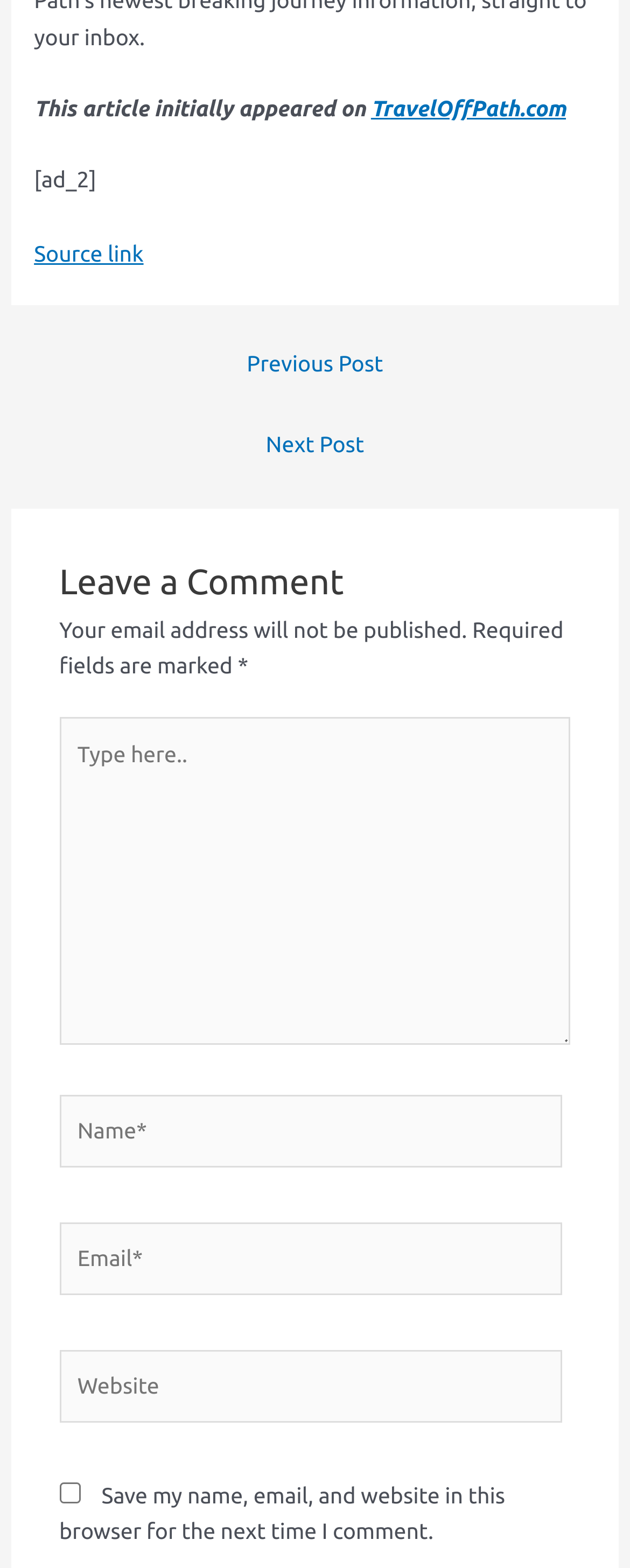Using the webpage screenshot, find the UI element described by aria-label="Go to Encyro home page". Provide the bounding box coordinates in the format (top-left x, top-left y, bottom-right x, bottom-right y), ensuring all values are floating point numbers between 0 and 1.

None